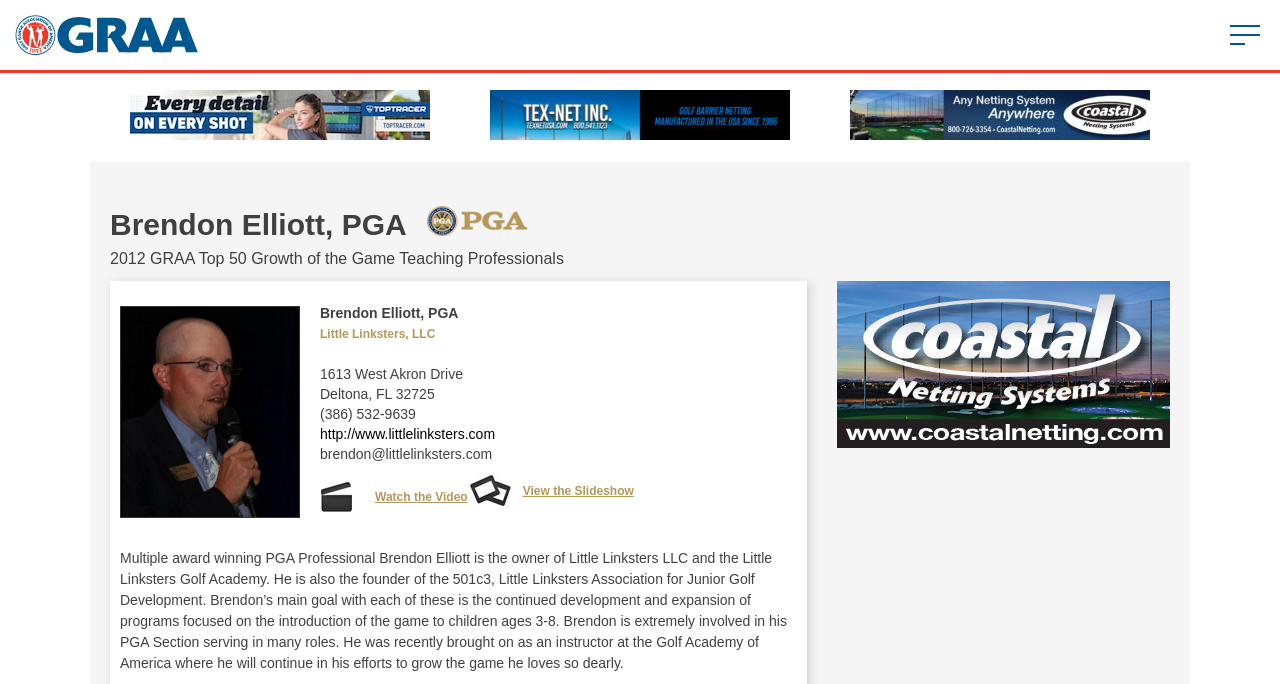Please predict the bounding box coordinates (top-left x, top-left y, bottom-right x, bottom-right y) for the UI element in the screenshot that fits the description: View the Slideshow

[0.365, 0.683, 0.495, 0.753]